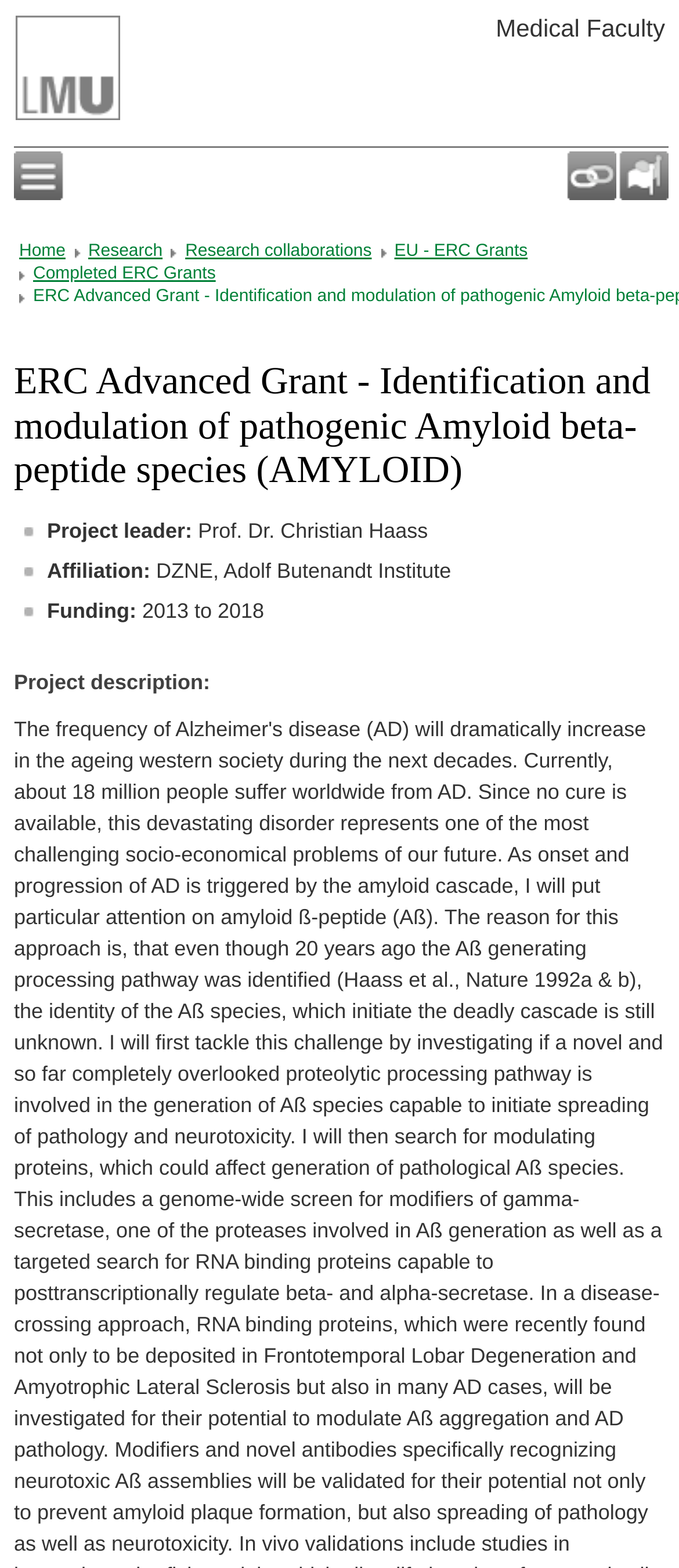What is the funding period of the project?
Answer the question with a single word or phrase derived from the image.

2013 to 2018